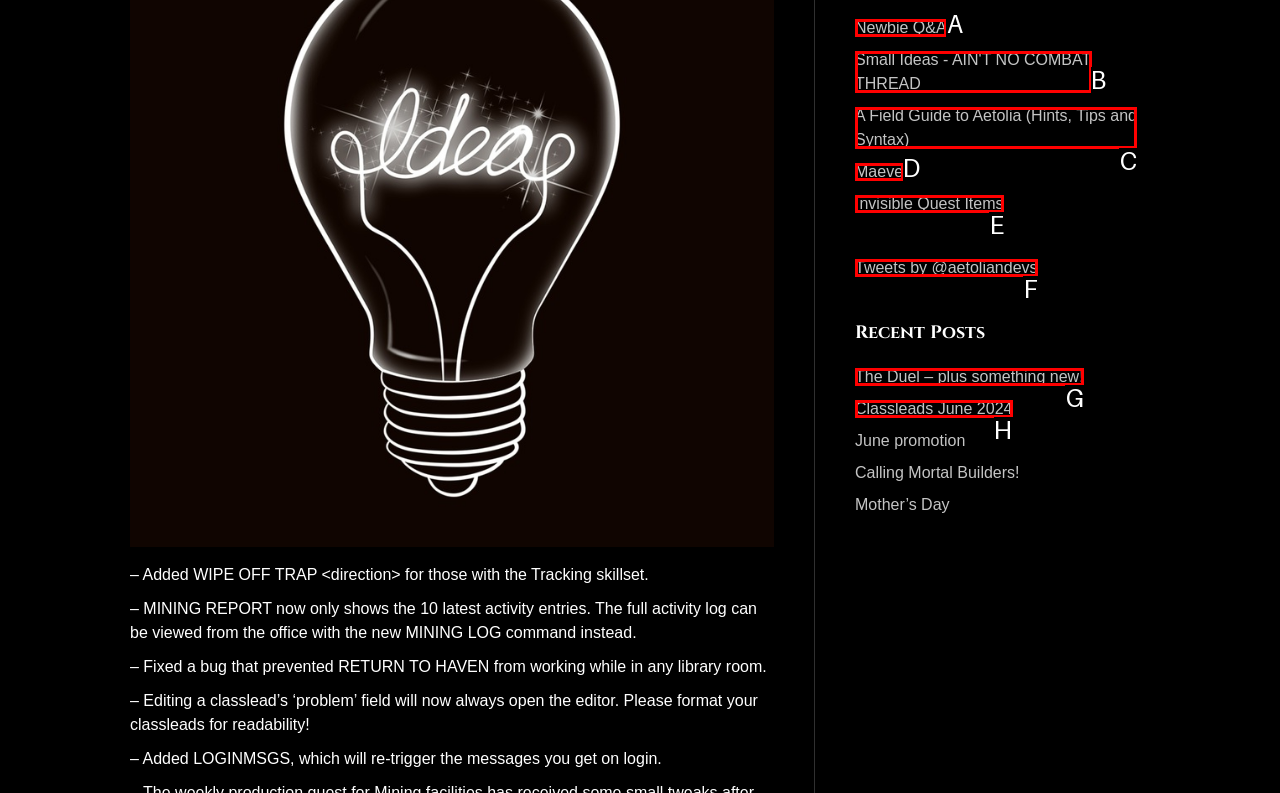From the given options, choose the HTML element that aligns with the description: Newbie Q&A. Respond with the letter of the selected element.

A